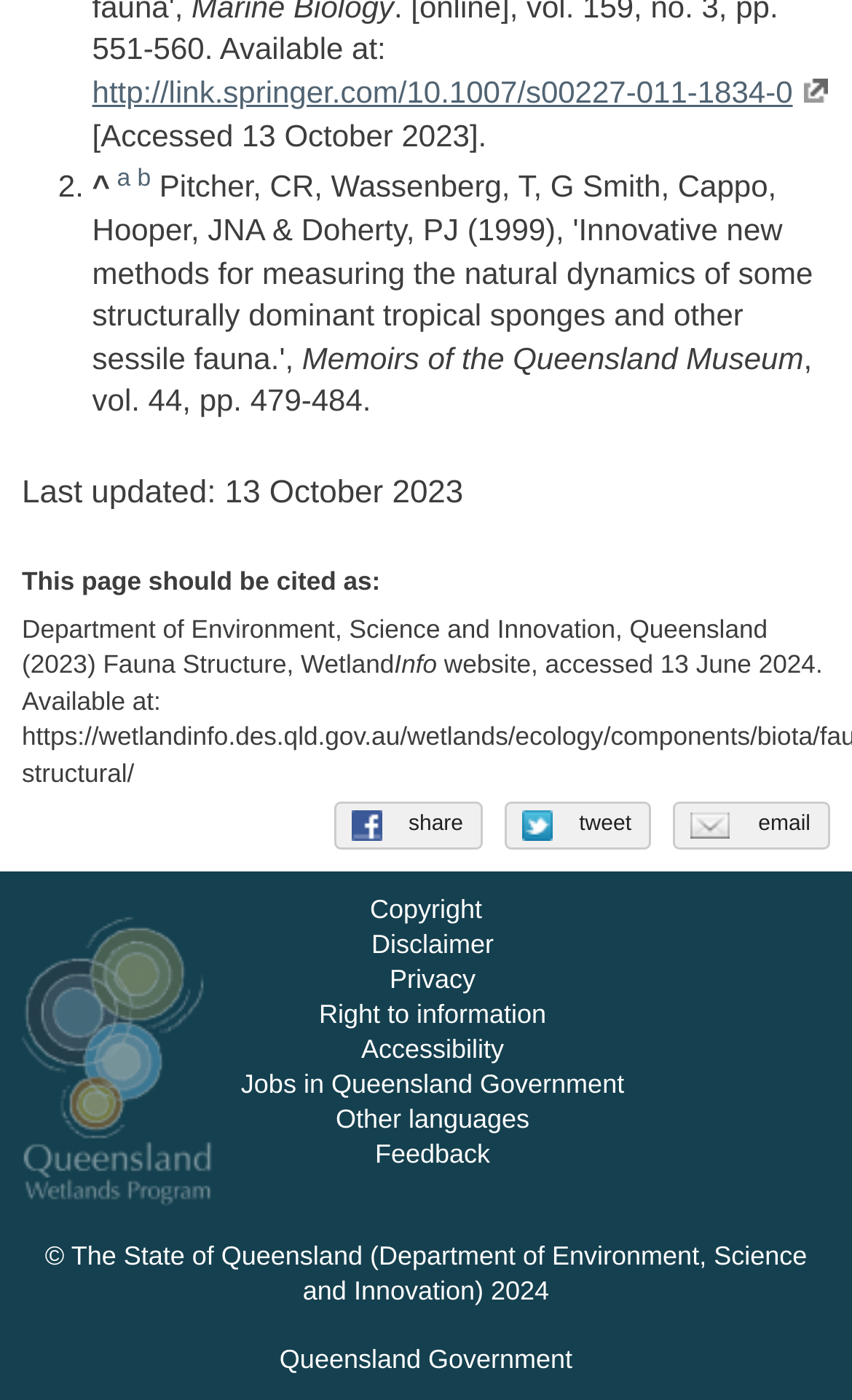Specify the bounding box coordinates of the region I need to click to perform the following instruction: "View the Queensland Government website". The coordinates must be four float numbers in the range of 0 to 1, i.e., [left, top, right, bottom].

[0.313, 0.957, 0.687, 0.988]